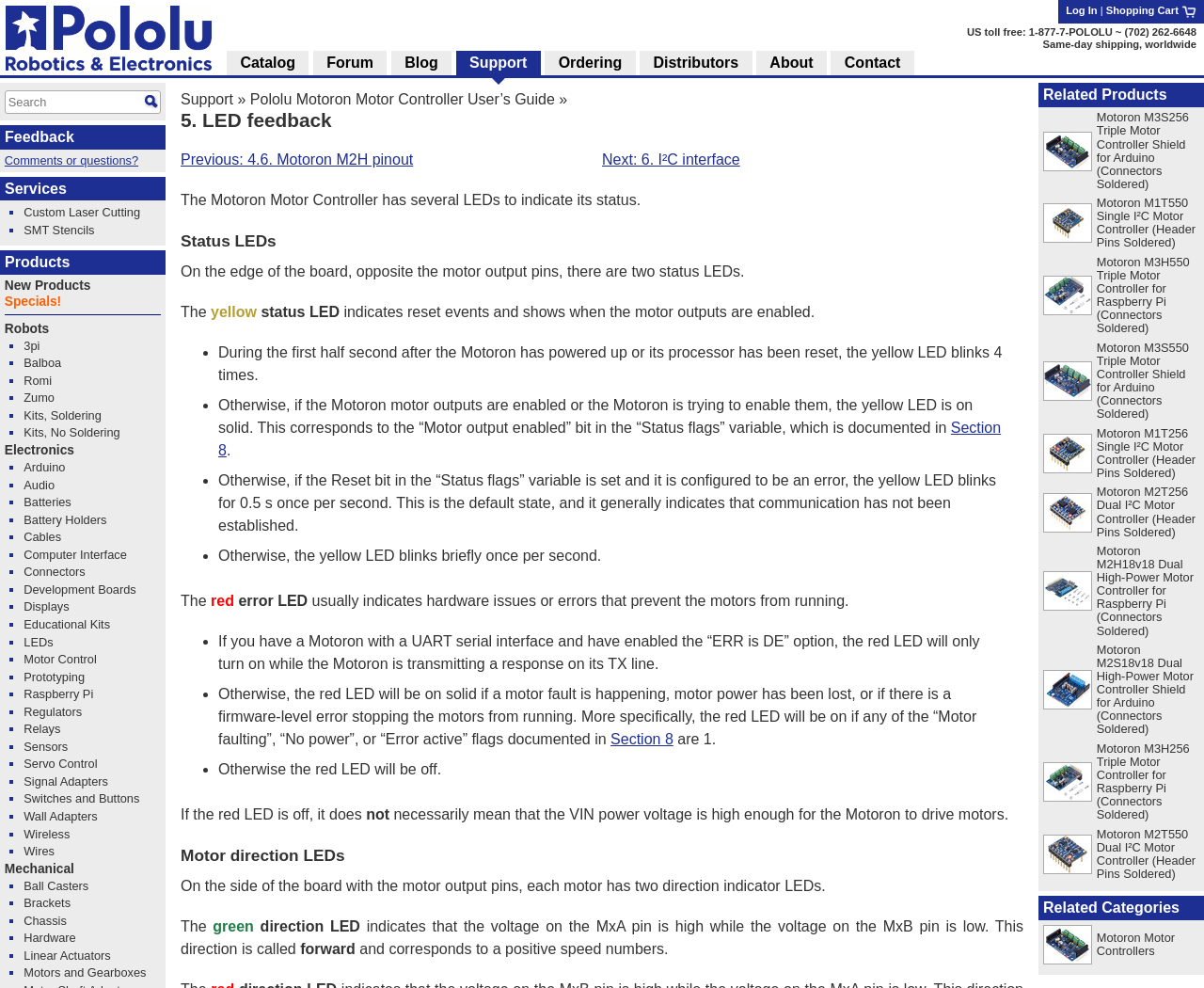Please identify the coordinates of the bounding box for the clickable region that will accomplish this instruction: "Click on 'Section 8'".

[0.507, 0.74, 0.559, 0.756]